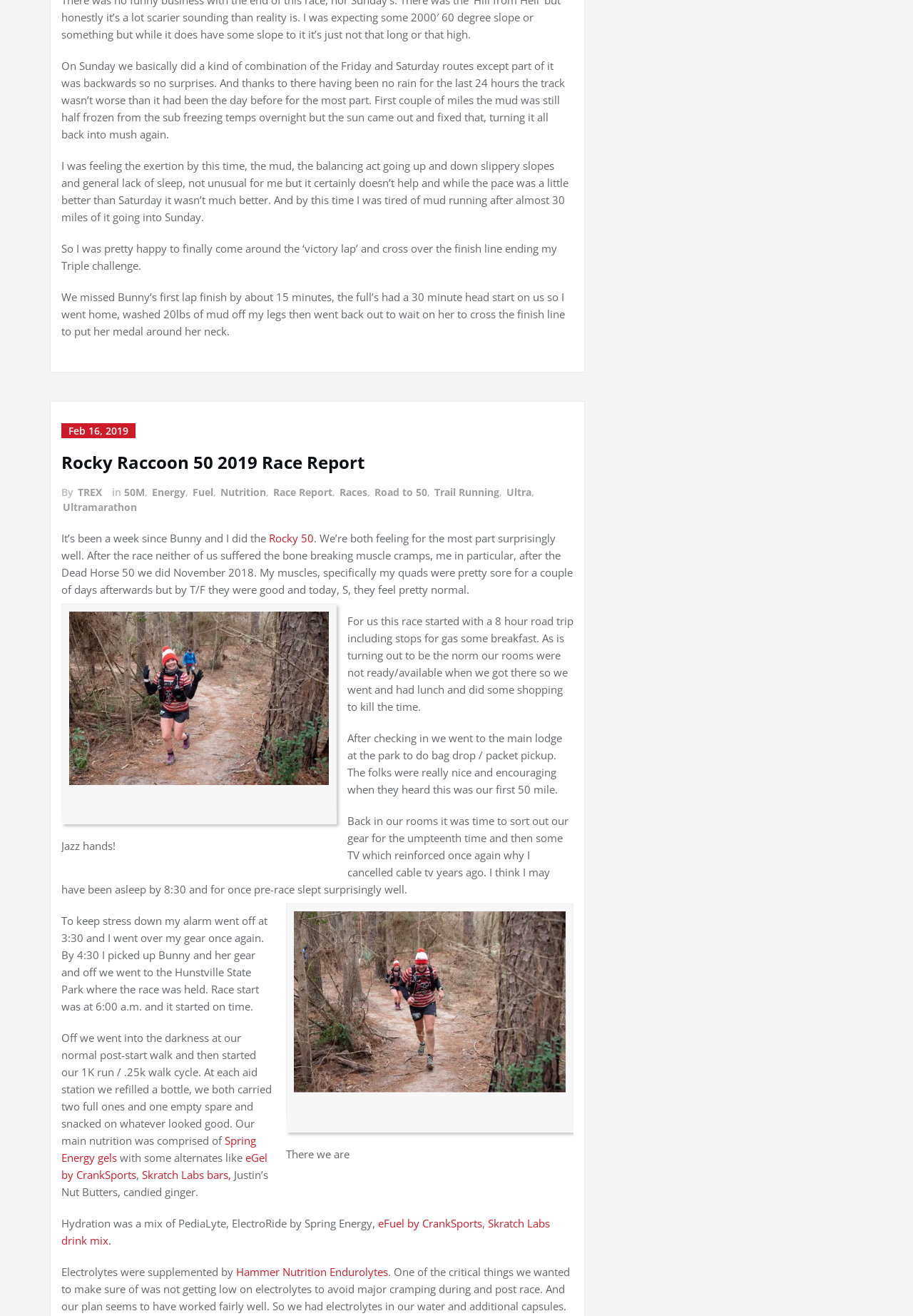What time did the author go to sleep before the race?
Please use the image to deliver a detailed and complete answer.

According to the text, the author went to sleep by 8:30 pm before the race, which is unusually early for them, but they slept surprisingly well.